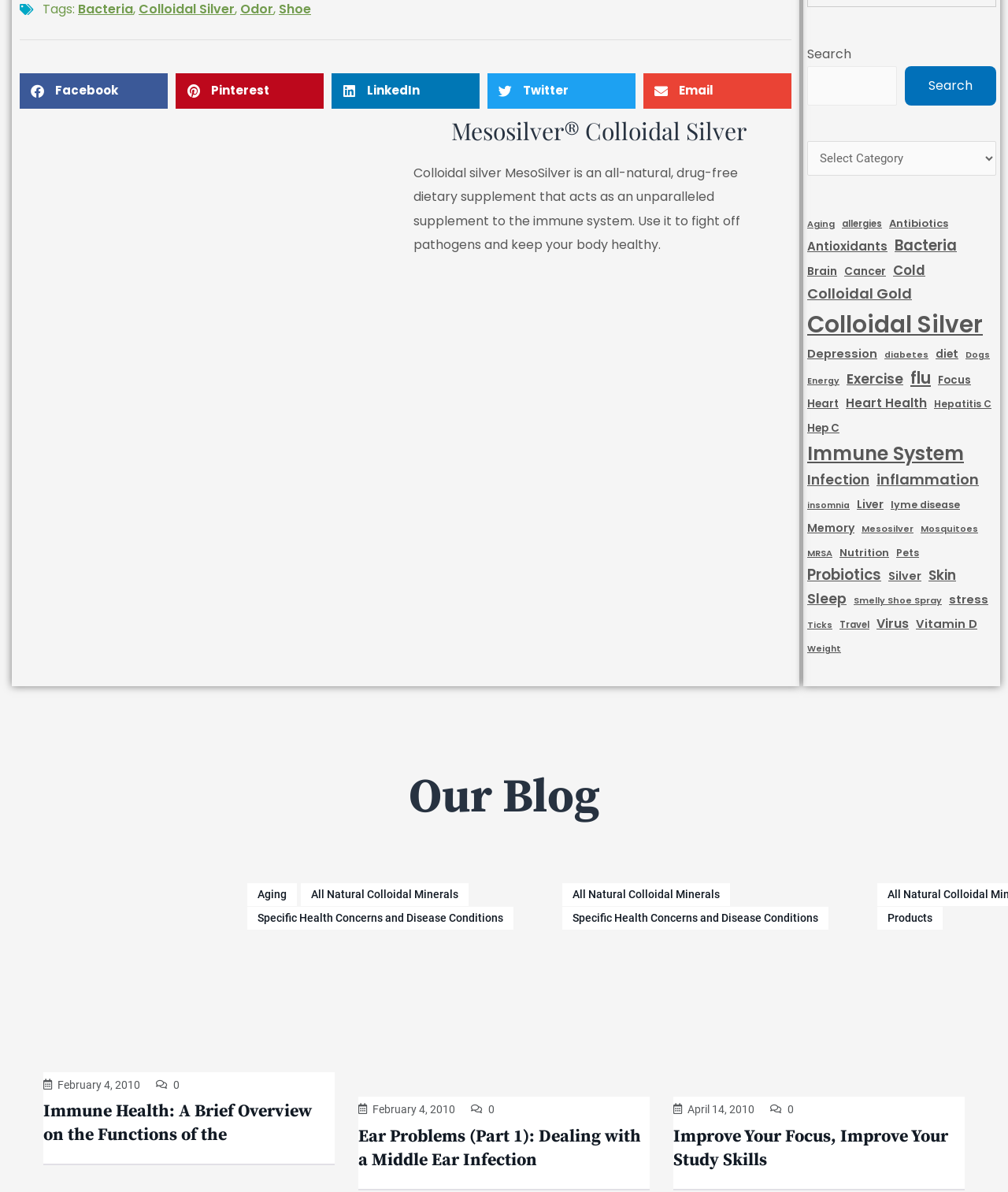Please specify the coordinates of the bounding box for the element that should be clicked to carry out this instruction: "View January 2023". The coordinates must be four float numbers between 0 and 1, formatted as [left, top, right, bottom].

None